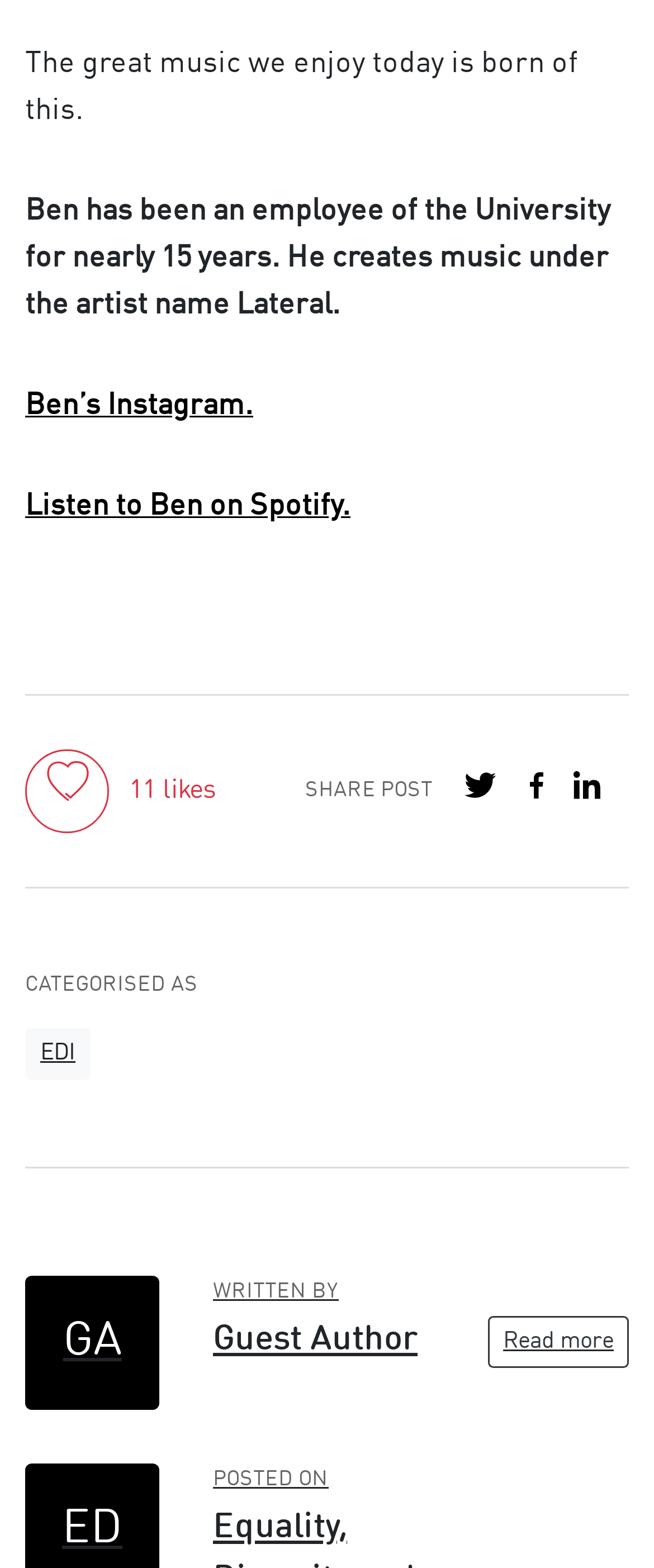Find the bounding box coordinates of the element I should click to carry out the following instruction: "Read more".

[0.746, 0.84, 0.962, 0.873]